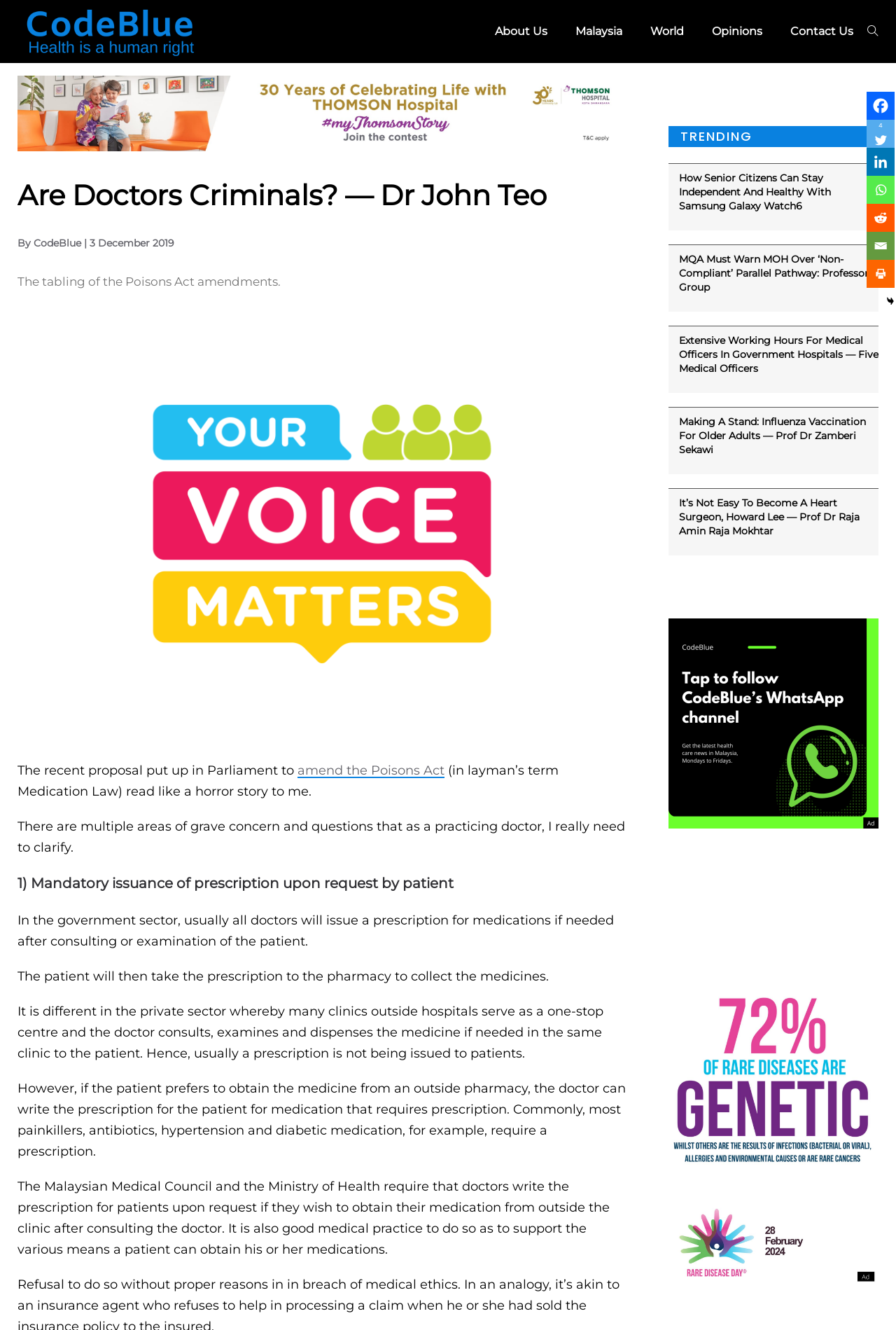What is the topic of the main article?
Please respond to the question with a detailed and thorough explanation.

I found the answer by reading the subtitle of the main article, which states 'The tabling of the Poisons Act amendments.' This suggests that the main article is discussing the amendments to the Poisons Act.